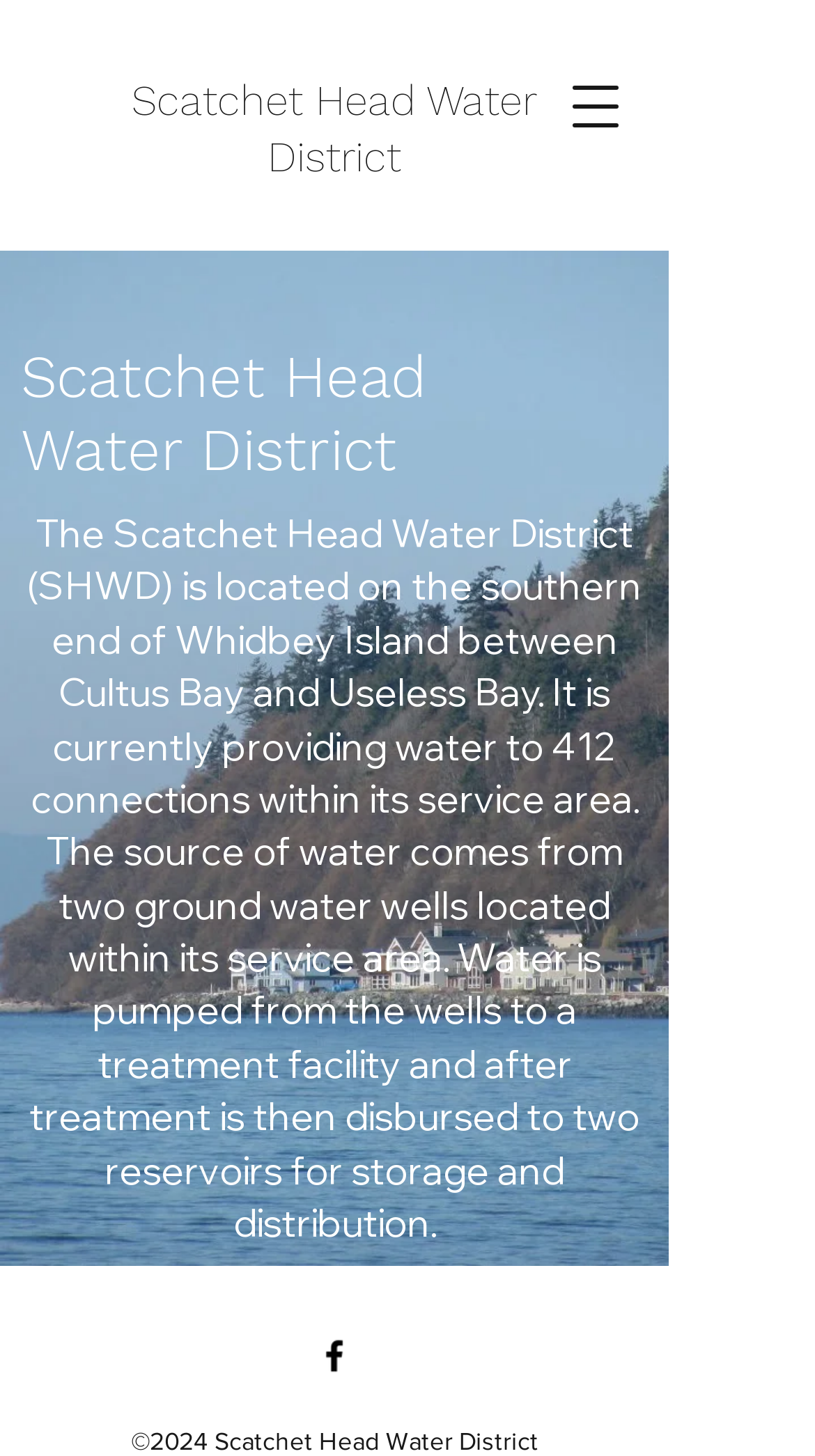How many connections does SHWD provide water to?
Please provide a comprehensive answer to the question based on the webpage screenshot.

I found this information in the paragraph that describes the Scatchet Head Water District. It states that 'it is currently providing water to 412 connections within its service area.'